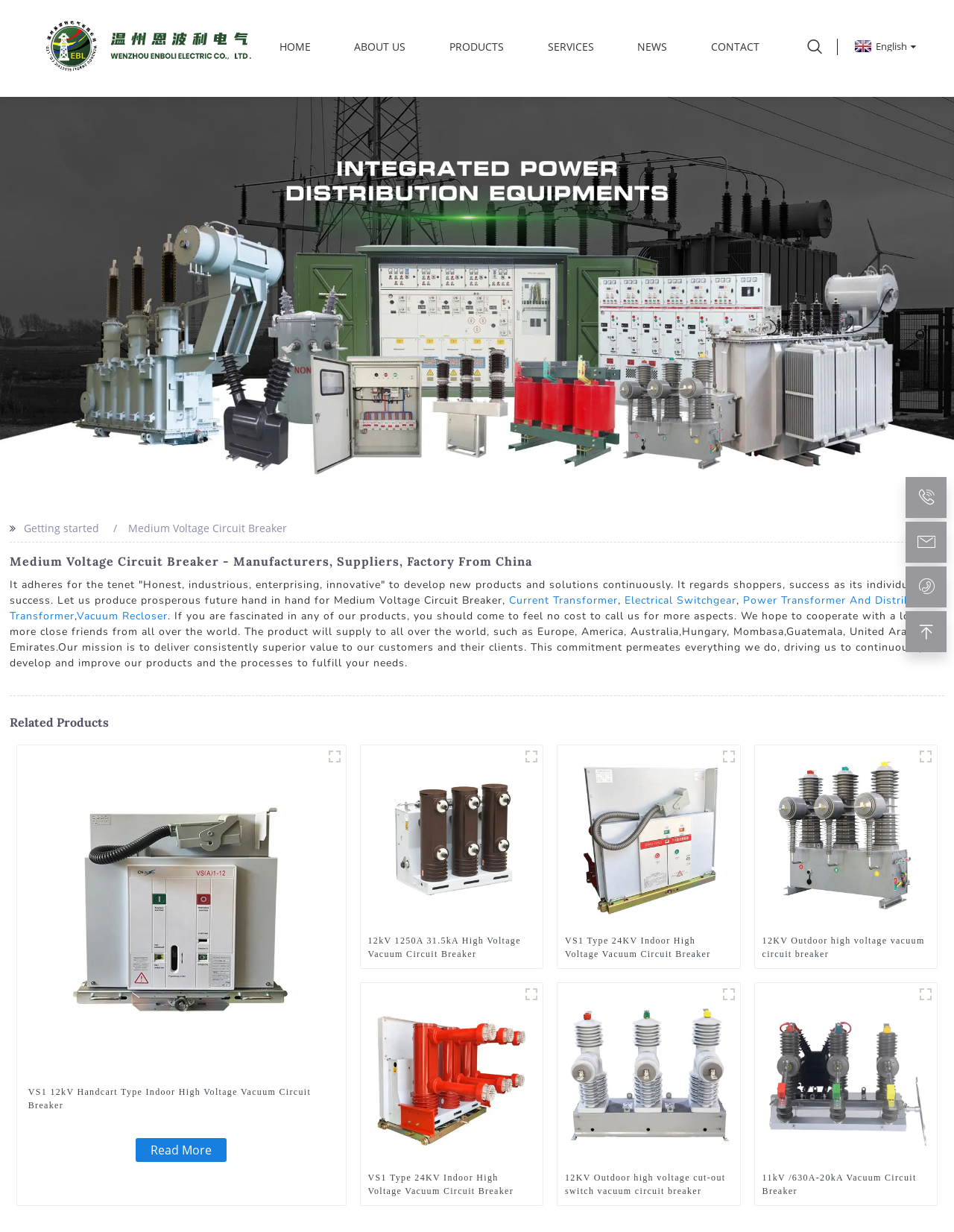Find the bounding box coordinates of the clickable area that will achieve the following instruction: "Search for products".

[0.159, 0.368, 0.692, 0.406]